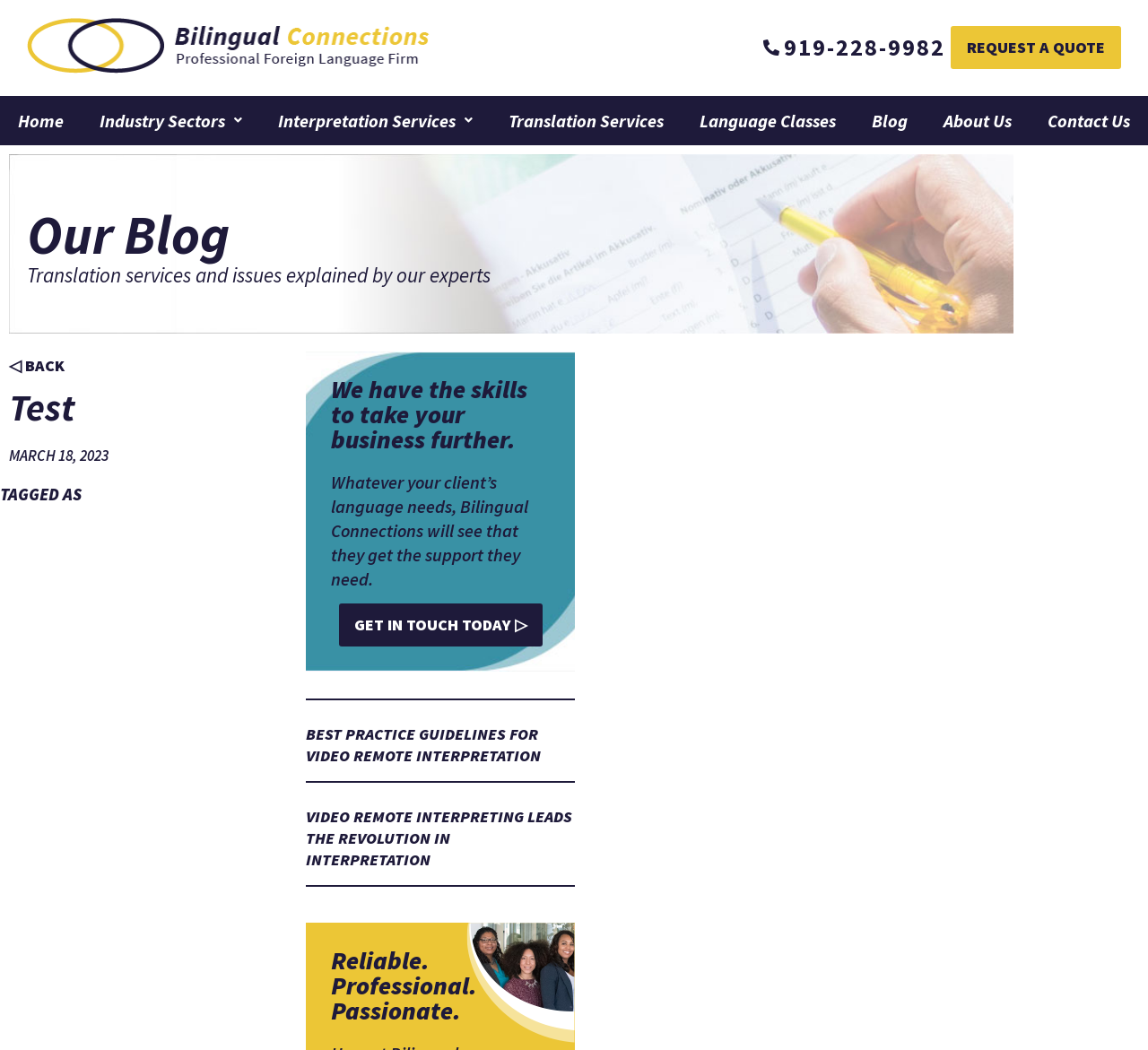Please find the bounding box coordinates of the clickable region needed to complete the following instruction: "read the blog post 'BEST PRACTICE GUIDELINES FOR VIDEO REMOTE INTERPRETATION'". The bounding box coordinates must consist of four float numbers between 0 and 1, i.e., [left, top, right, bottom].

[0.266, 0.689, 0.471, 0.729]